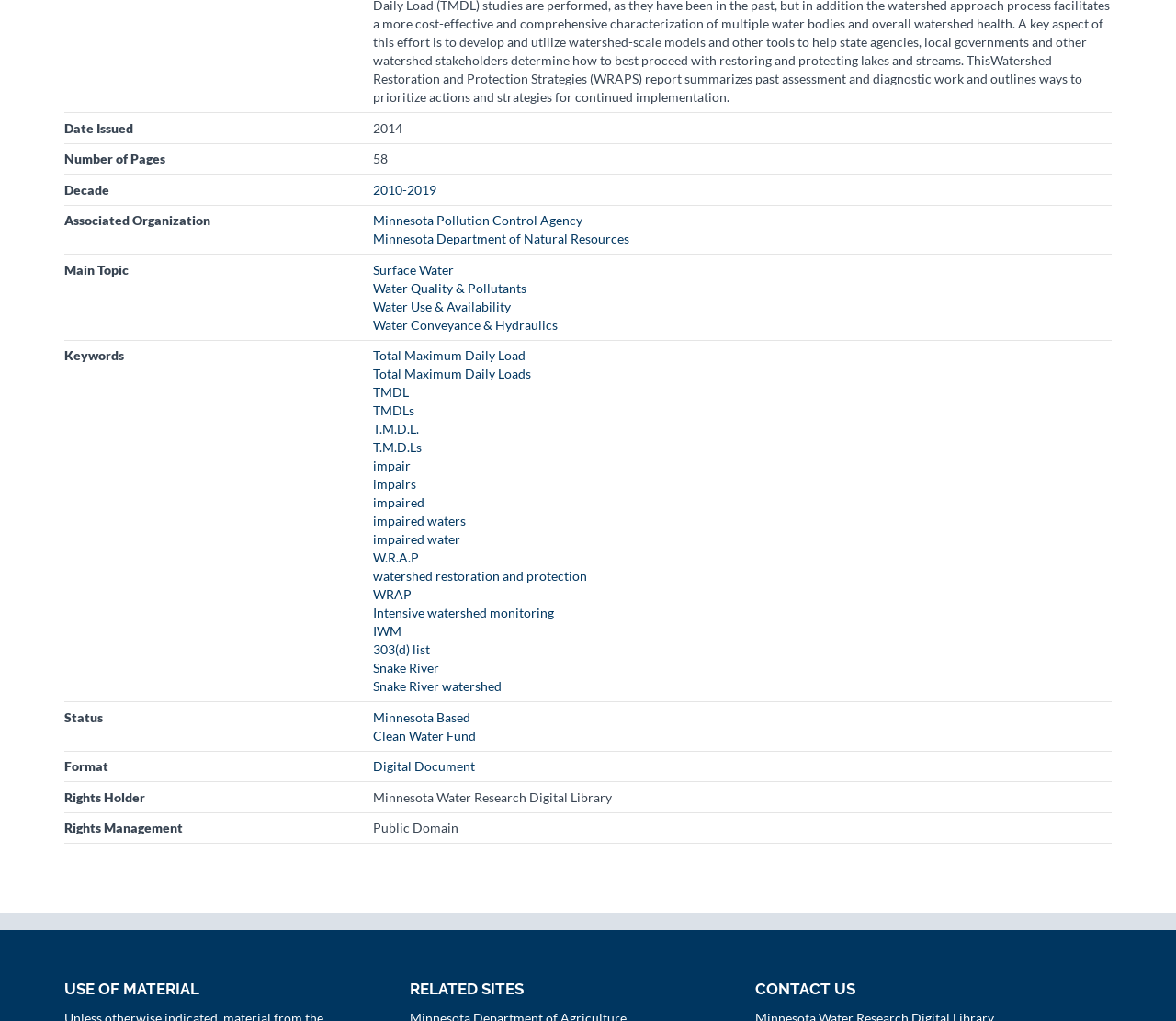What is the number of pages?
Answer the question with as much detail as possible.

The answer can be found in the 'Number of Pages' section, where the static text '58' is displayed.